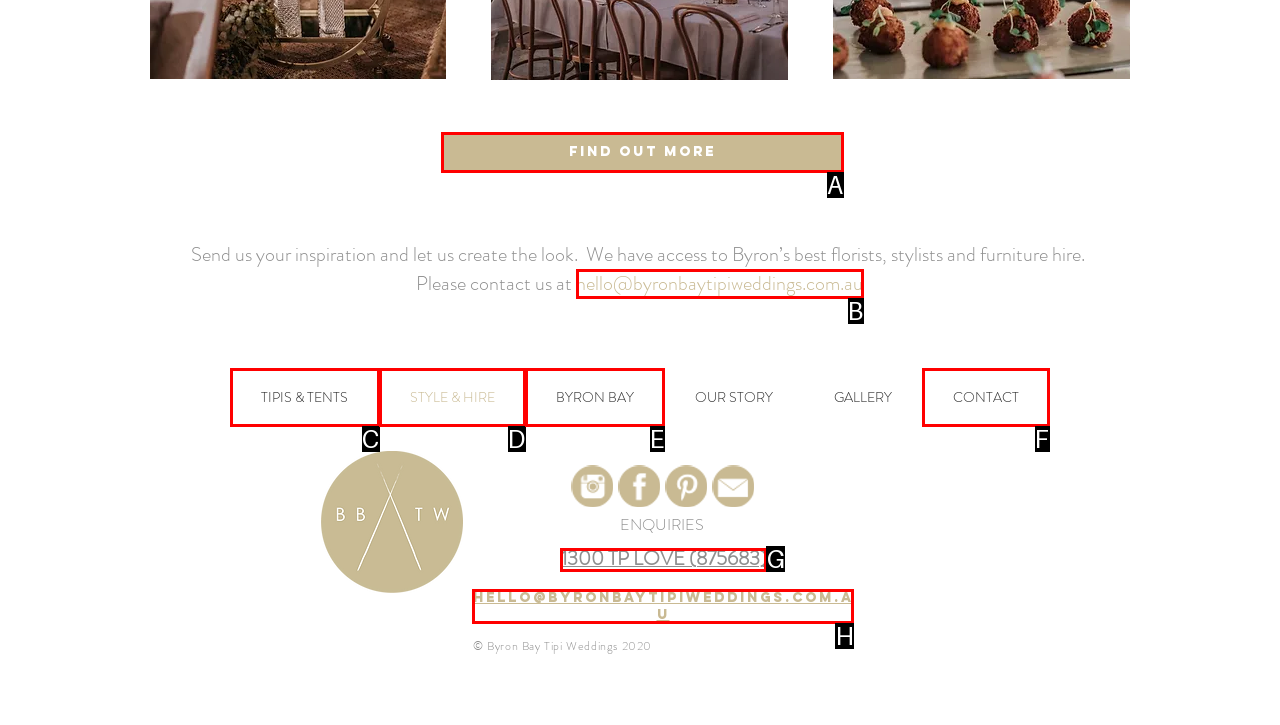Determine which HTML element fits the description: CONTACT. Answer with the letter corresponding to the correct choice.

F